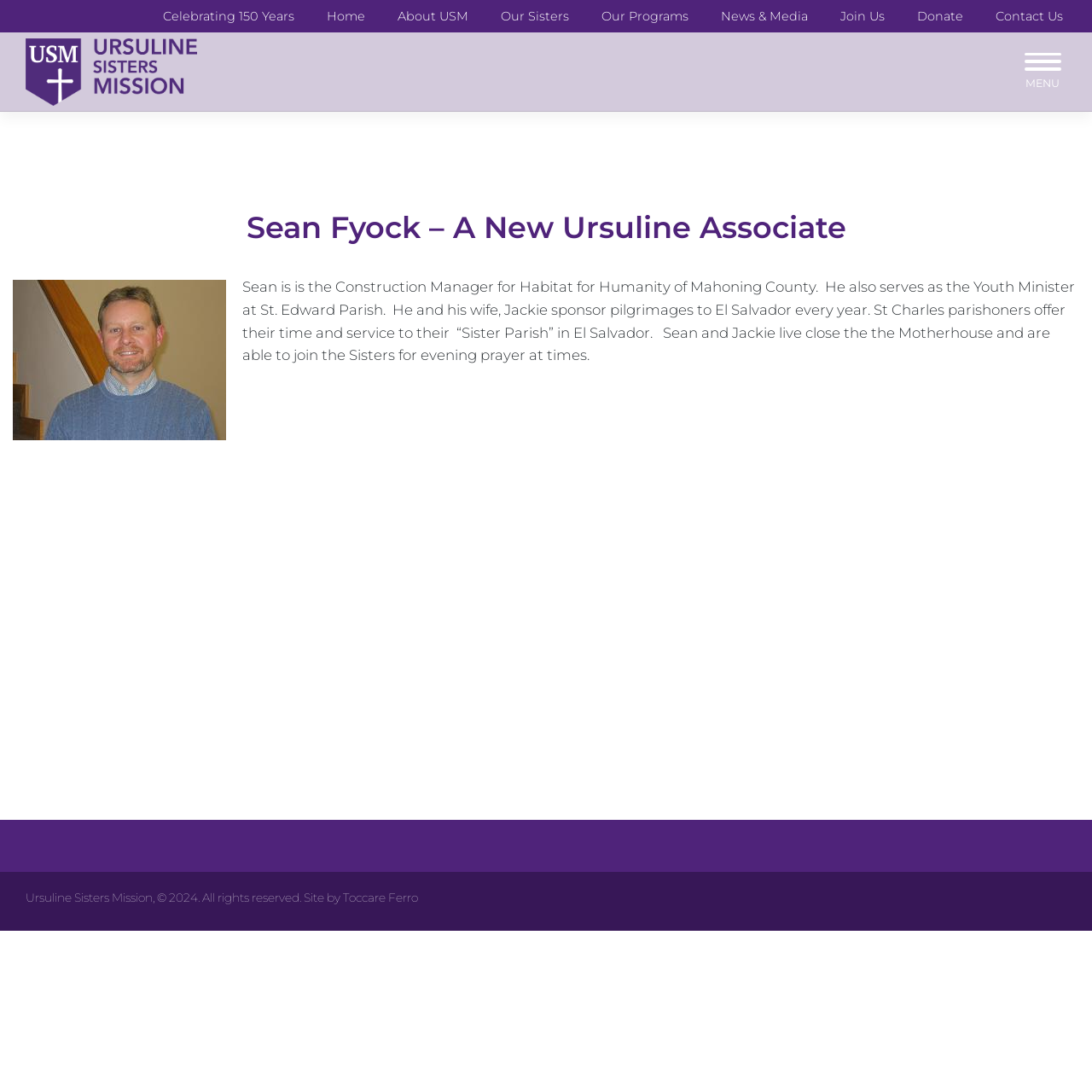Based on the description "Donate", find the bounding box of the specified UI element.

[0.837, 0.003, 0.885, 0.027]